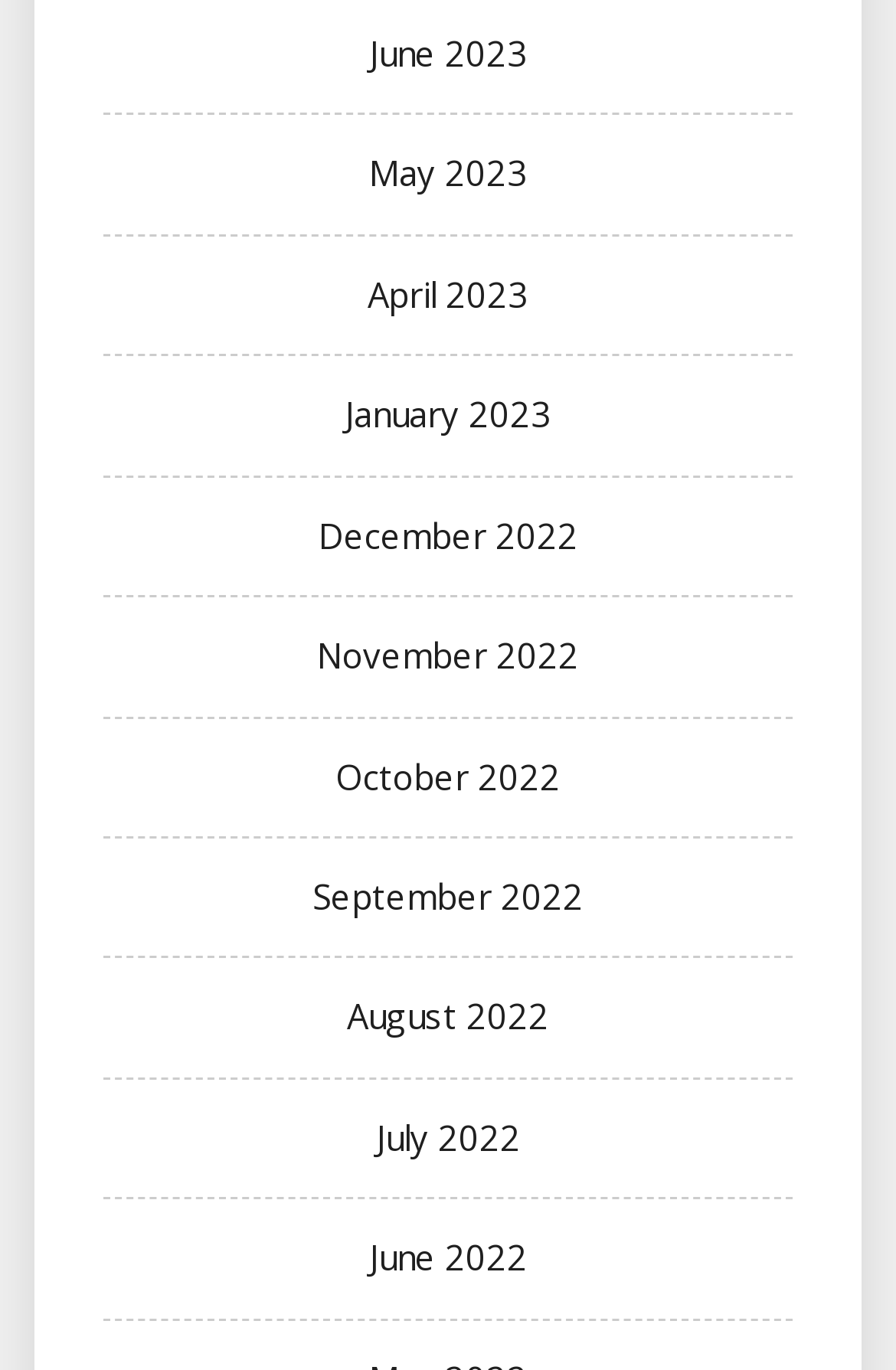Determine the bounding box coordinates for the area that should be clicked to carry out the following instruction: "view January 2023".

[0.385, 0.286, 0.615, 0.319]